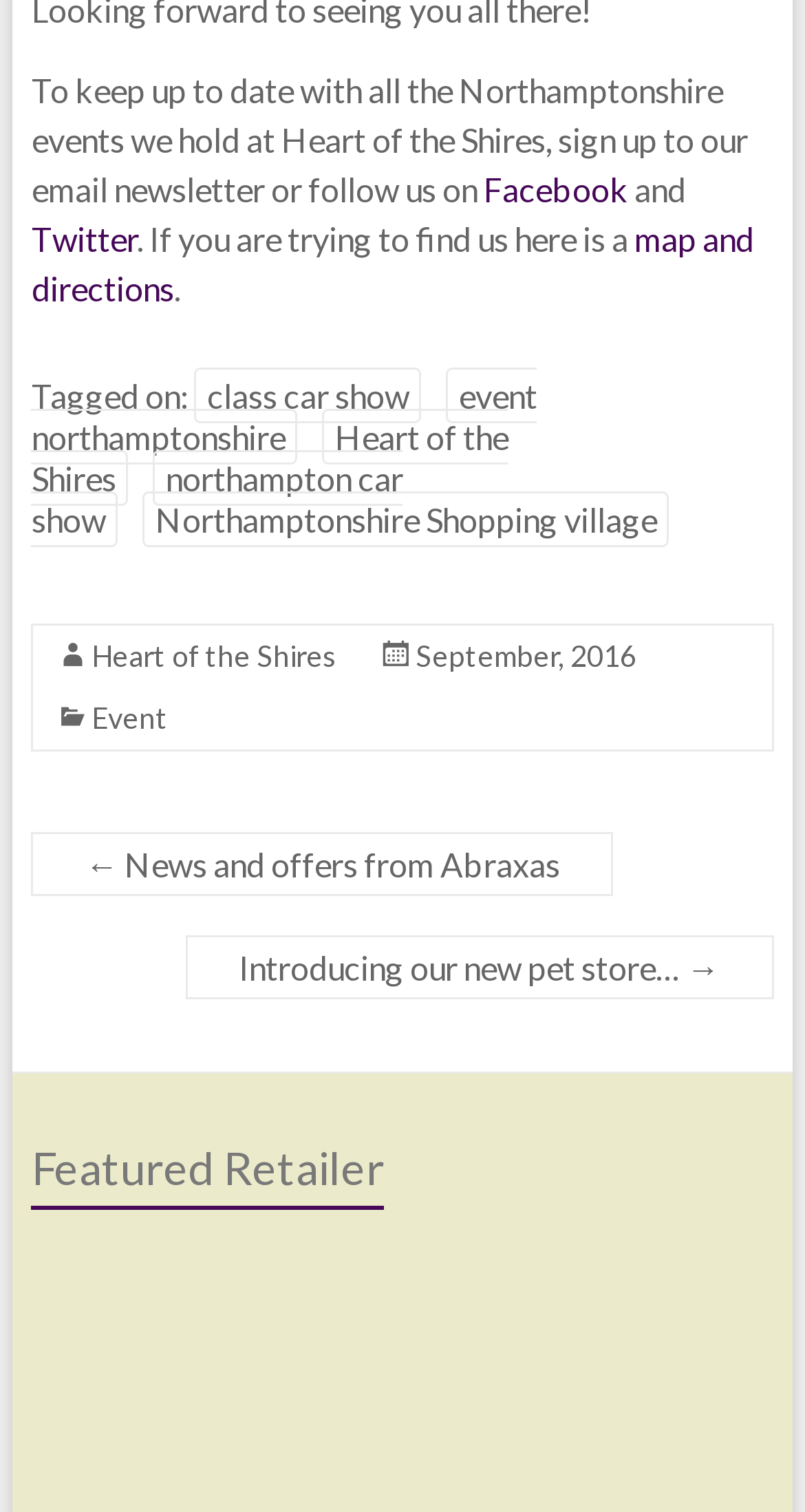Please identify the bounding box coordinates of the clickable area that will fulfill the following instruction: "View the latest updates". The coordinates should be in the format of four float numbers between 0 and 1, i.e., [left, top, right, bottom].

None